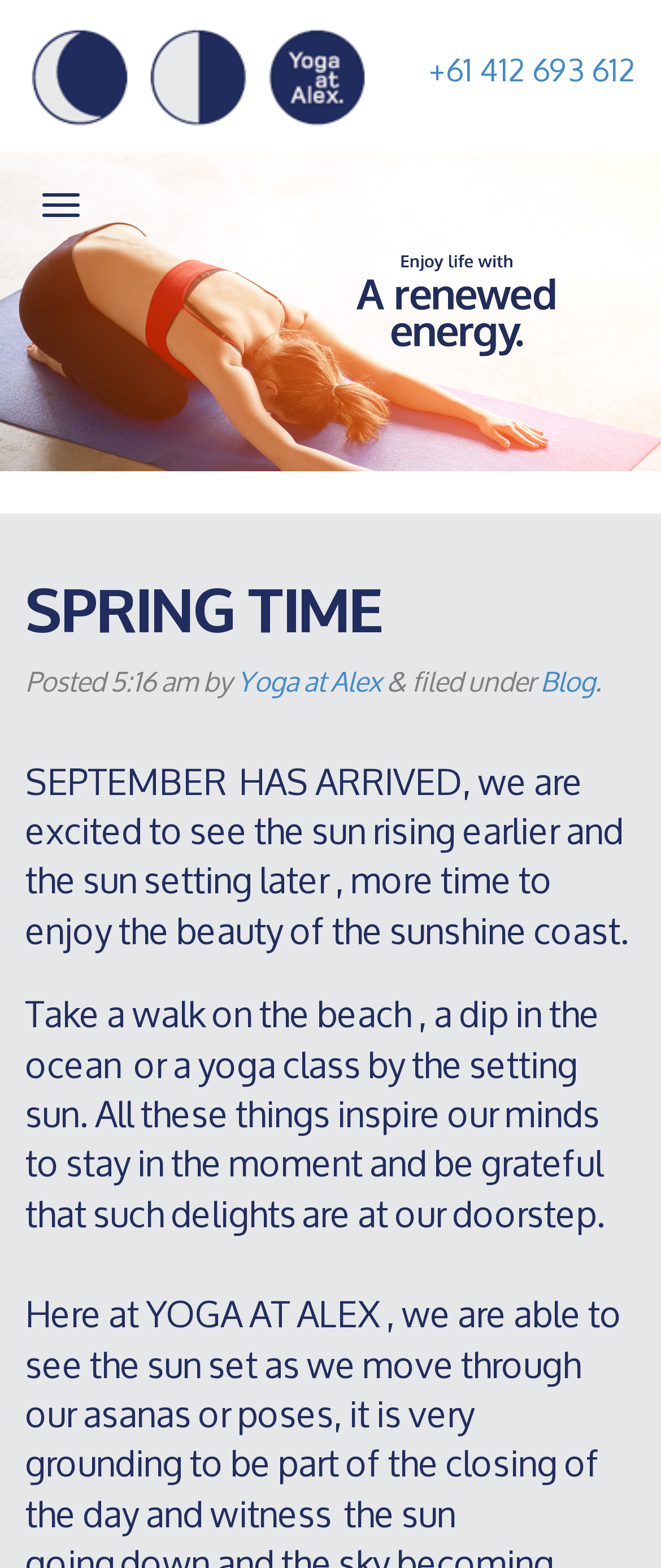Given the element description: "alt="Logo" title="Logo"", predict the bounding box coordinates of this UI element. The coordinates must be four float numbers between 0 and 1, given as [left, top, right, bottom].

[0.397, 0.023, 0.564, 0.071]